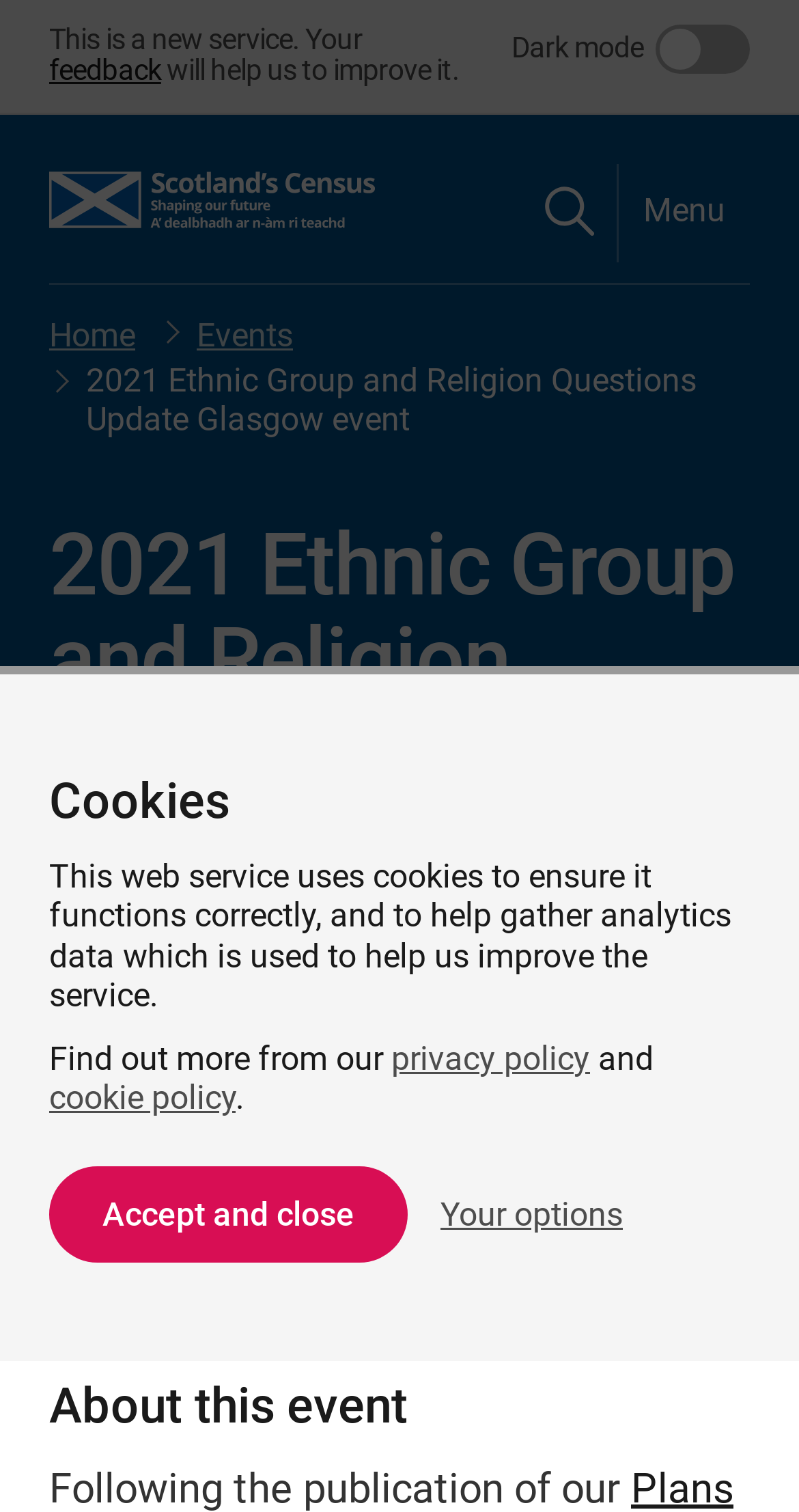Please identify the coordinates of the bounding box that should be clicked to fulfill this instruction: "expand menu".

[0.805, 0.123, 0.908, 0.156]